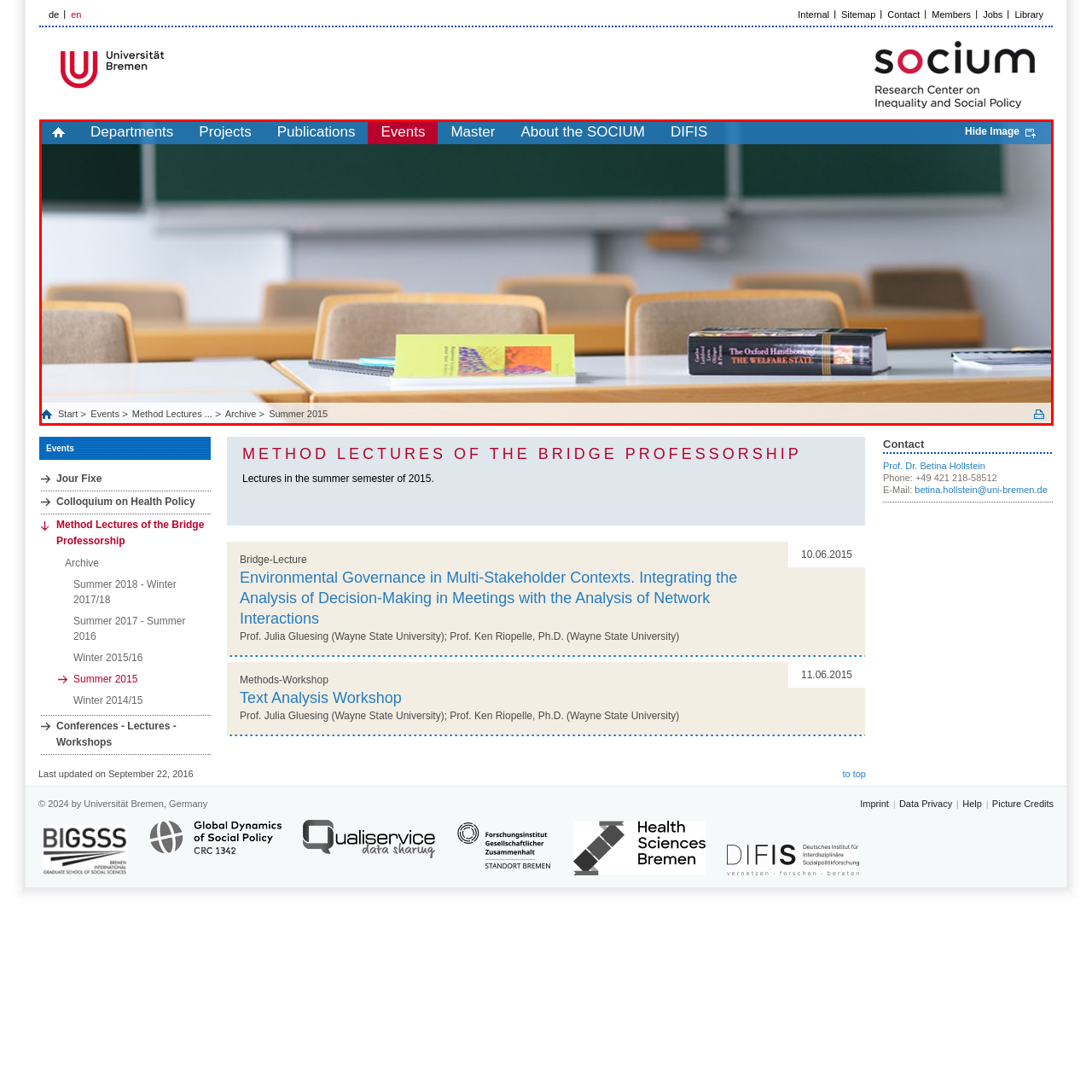Draft a detailed caption for the image located inside the red outline.

The image depicts a classroom setting, specifically from an educational event, likely associated with the Method Lectures series at the SOCIUM Research Center on Inequality and Social Policy in Universität Bremen. In the foreground, there are several wooden tables, with an open notebook placed prominently at the center. A colorful brochure sits beside it, hinting at the content or theme of the lectures. Additionally, a well-worn book titled "The Oxford Handbook: The Welfare State" is visible, suggesting that it may be a reference or required reading for attendees. The background features a chalkboard and classroom chairs, creating an academic atmosphere. This visual encapsulates the scholarly focus of the event, inviting participants to engage in discussions about social policies and methodologies.